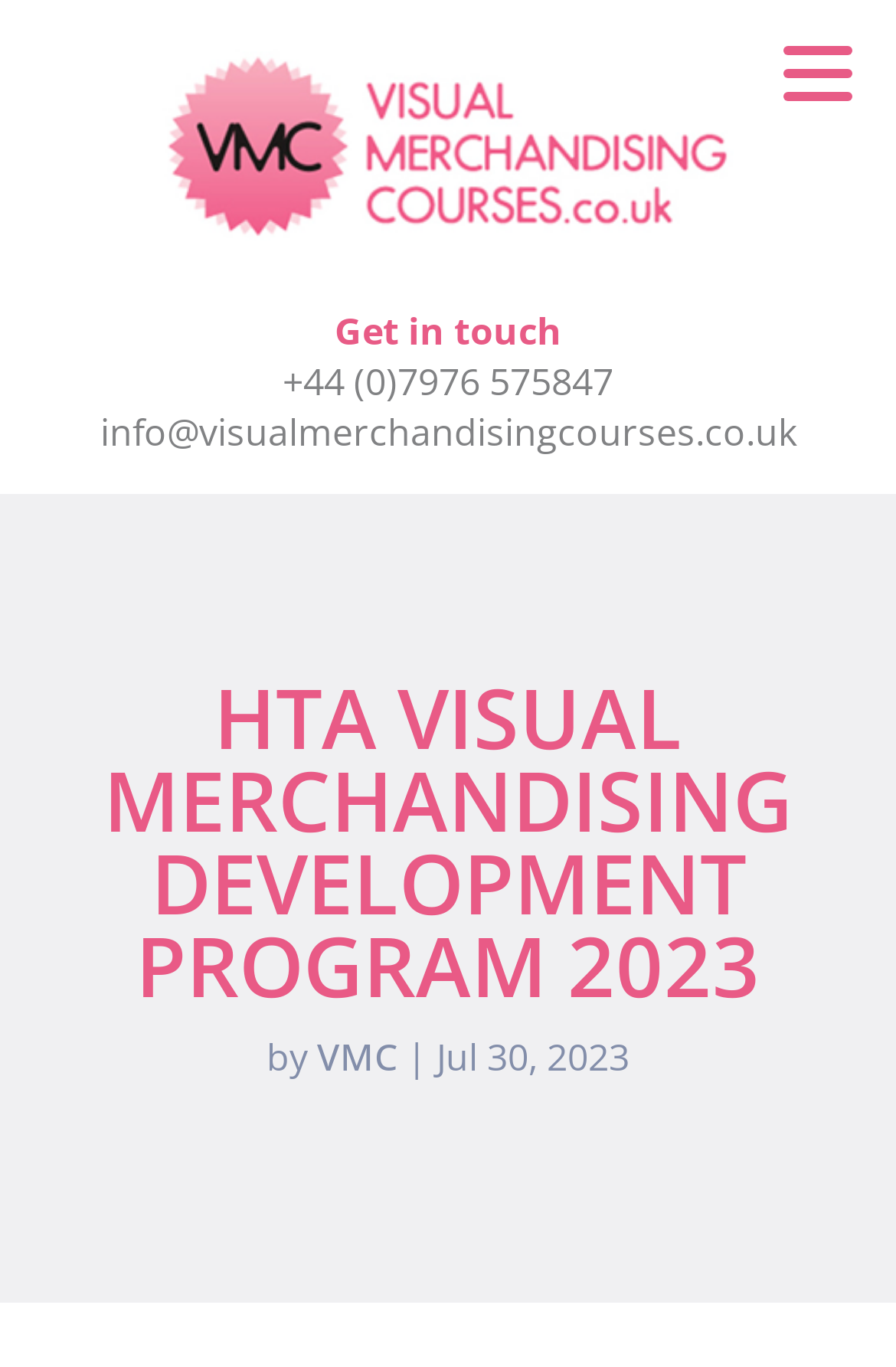What is the date mentioned on the webpage?
Look at the image and respond with a single word or a short phrase.

Jul 30, 2023